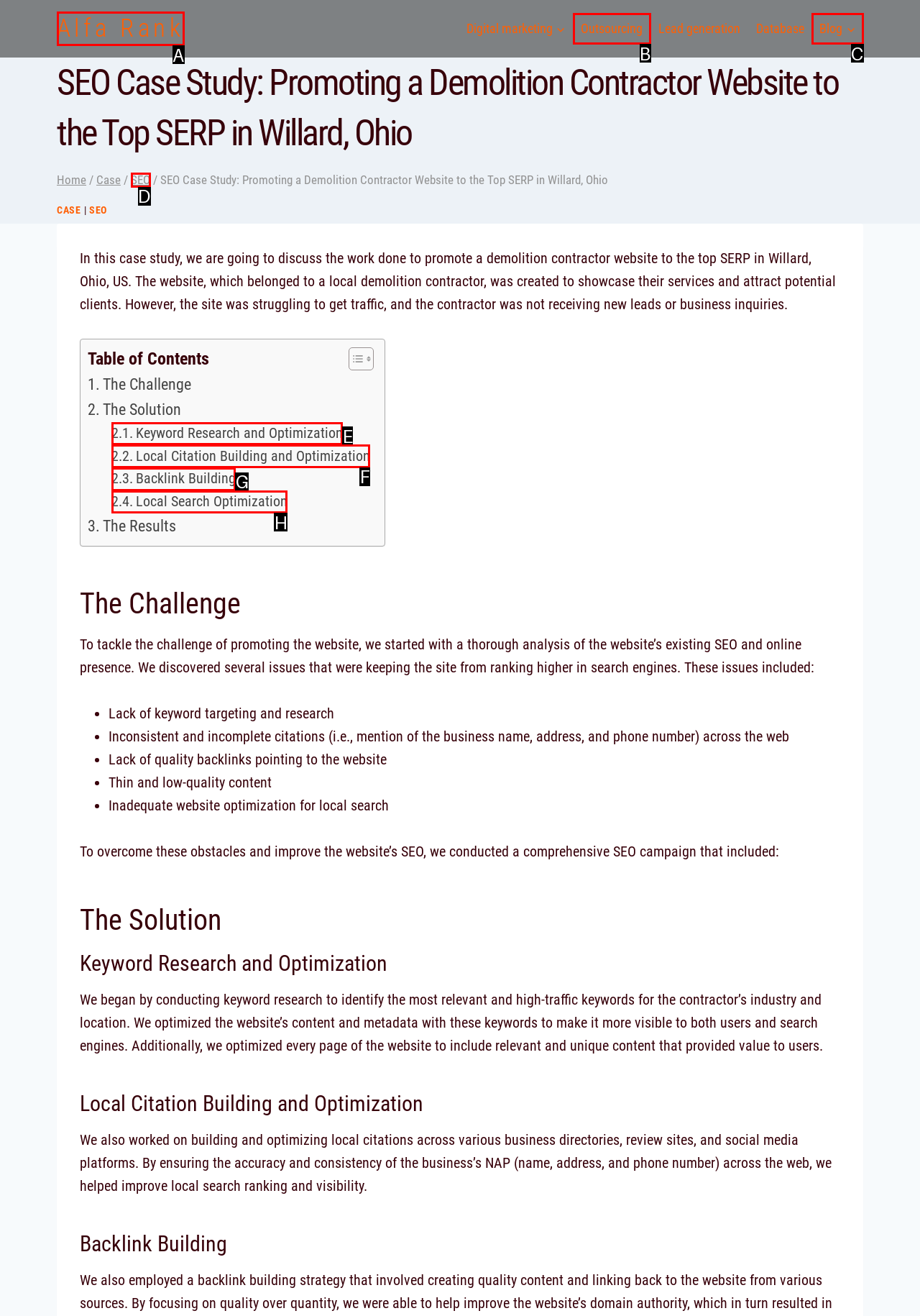Determine which option fits the following description: Local Citation Building and Optimization
Answer with the corresponding option's letter directly.

F